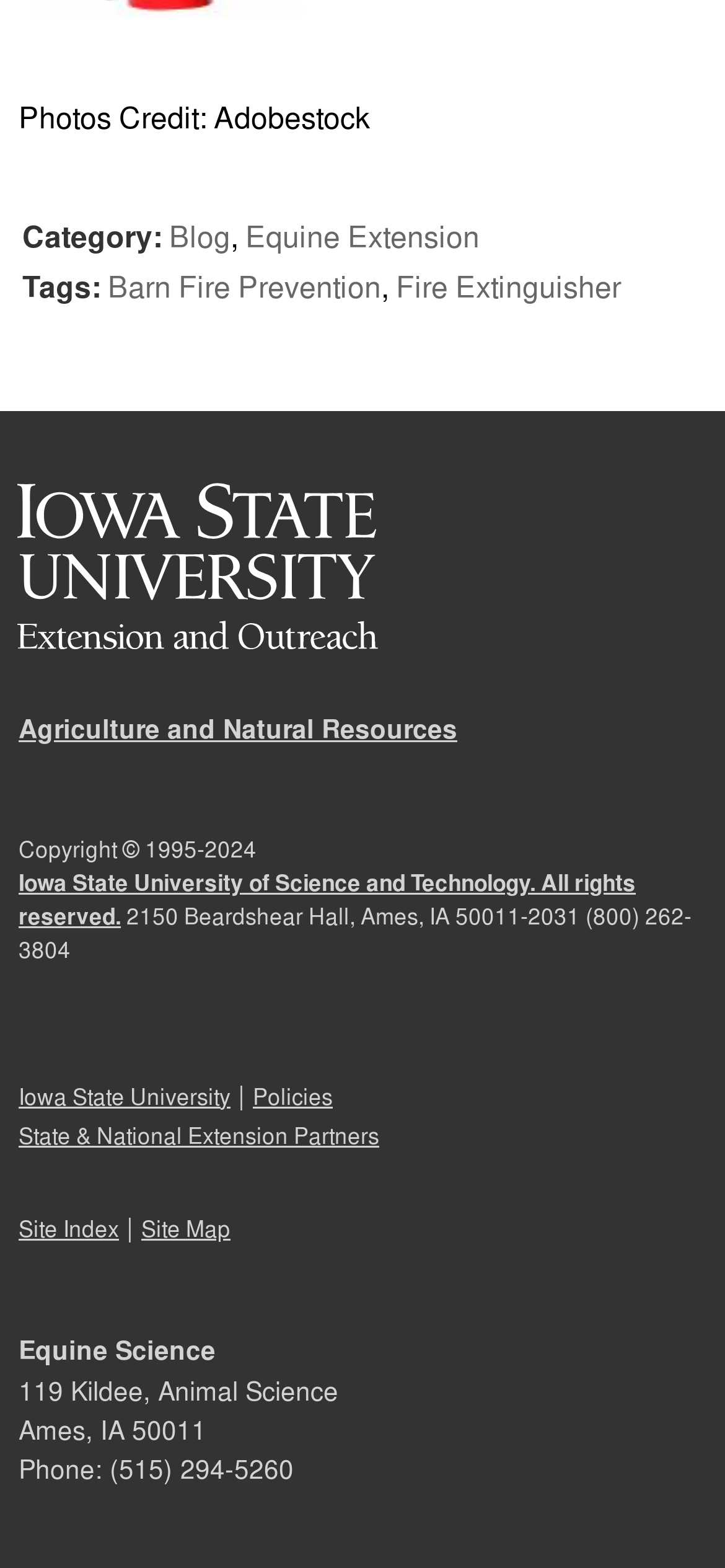Find the bounding box coordinates of the element you need to click on to perform this action: 'Visit the 'Equine Extension' page'. The coordinates should be represented by four float values between 0 and 1, in the format [left, top, right, bottom].

[0.338, 0.137, 0.662, 0.165]